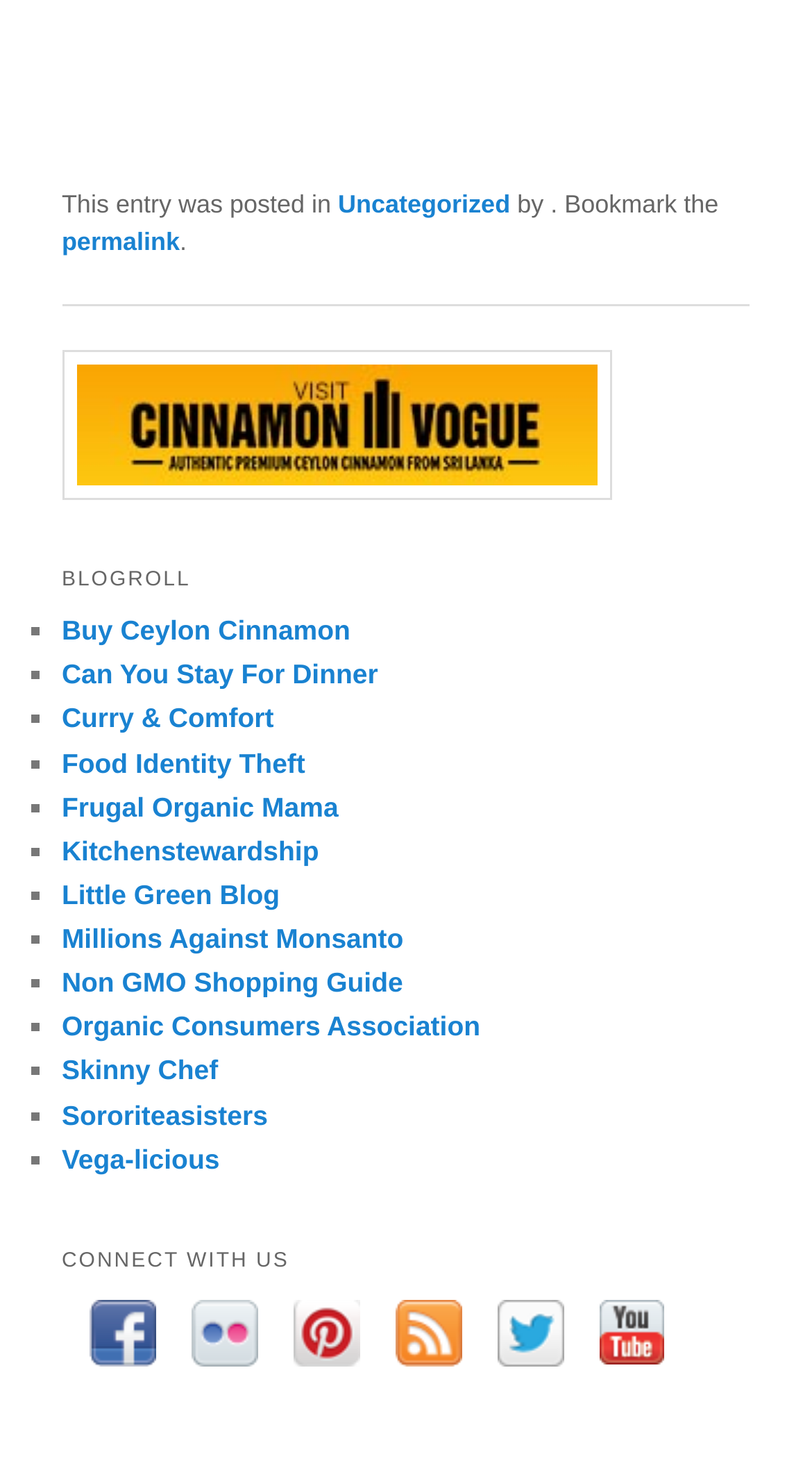How many social media links are available?
Respond to the question with a single word or phrase according to the image.

5